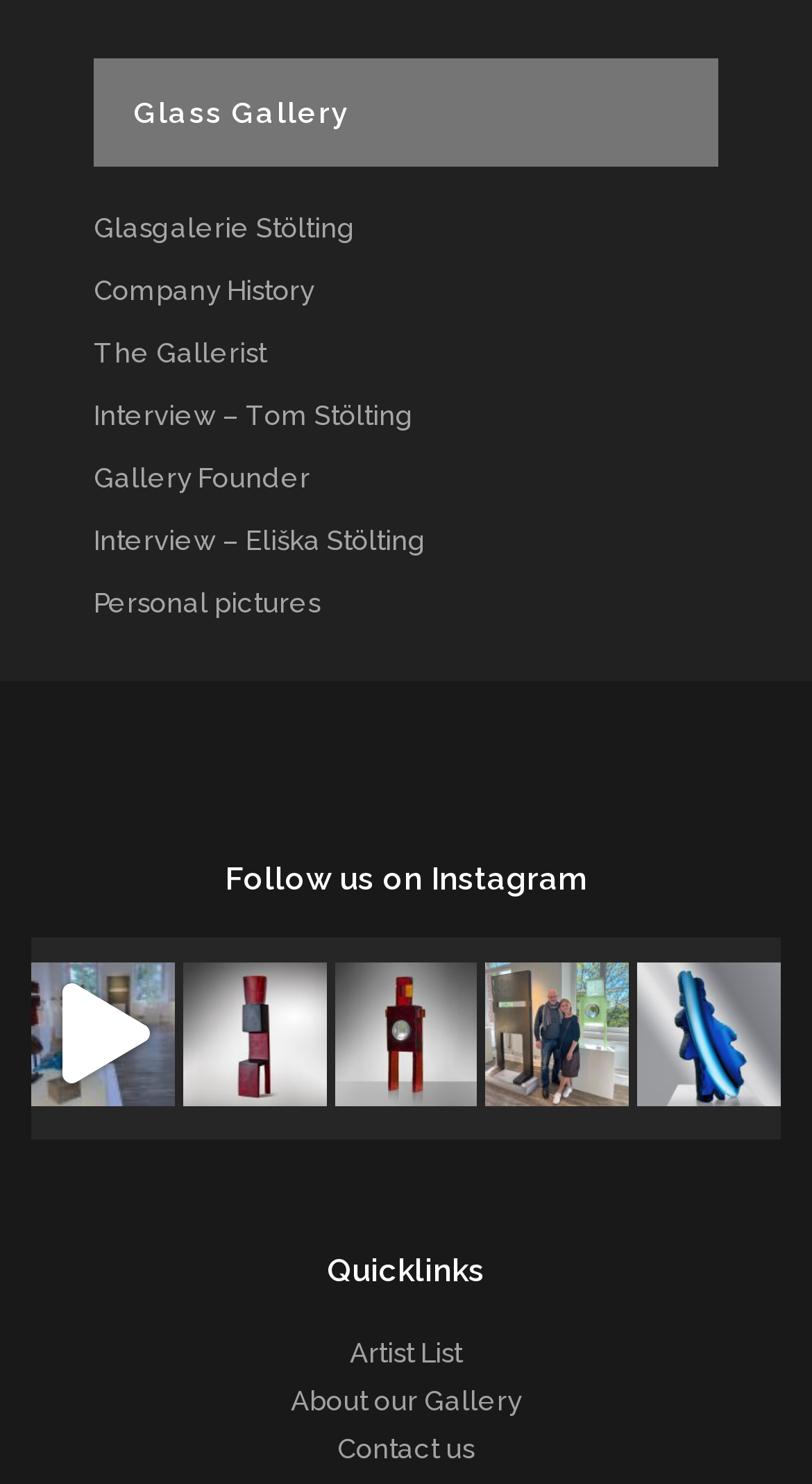Could you provide the bounding box coordinates for the portion of the screen to click to complete this instruction: "Contact us"?

[0.415, 0.966, 0.585, 0.987]